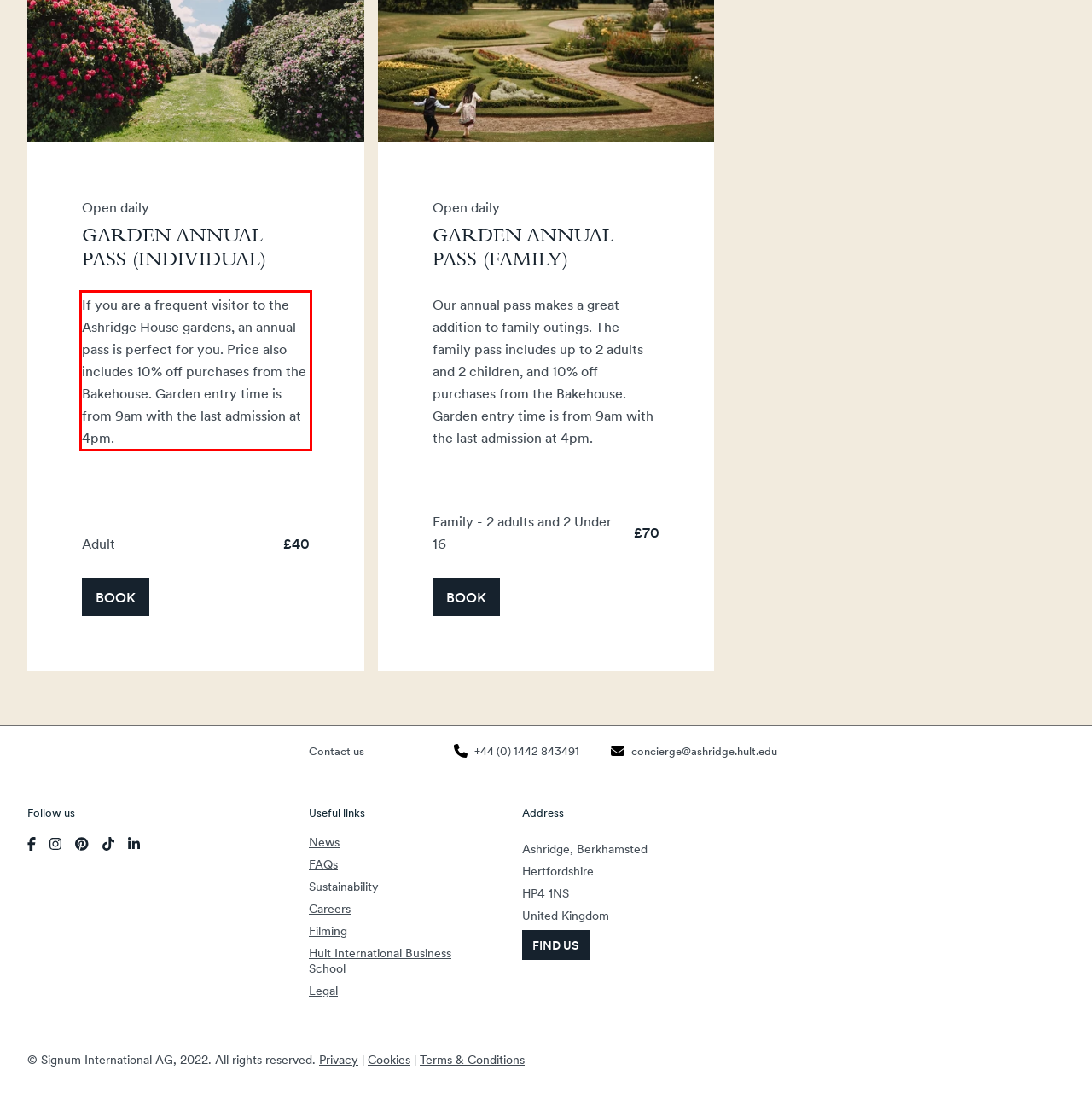Using the provided screenshot of a webpage, recognize the text inside the red rectangle bounding box by performing OCR.

If you are a frequent visitor to the Ashridge House gardens, an annual pass is perfect for you. Price also includes 10% off purchases from the Bakehouse. Garden entry time is from 9am with the last admission at 4pm.